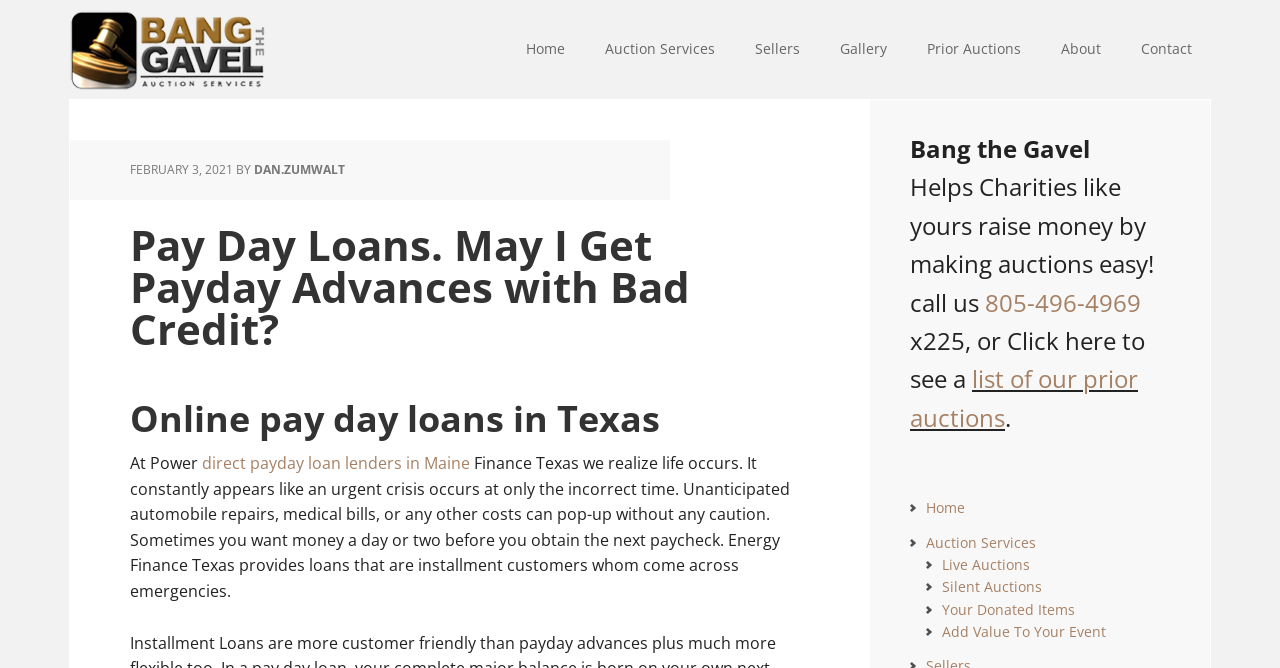Please identify the bounding box coordinates of the element I should click to complete this instruction: 'Contact support via phone'. The coordinates should be given as four float numbers between 0 and 1, like this: [left, top, right, bottom].

None